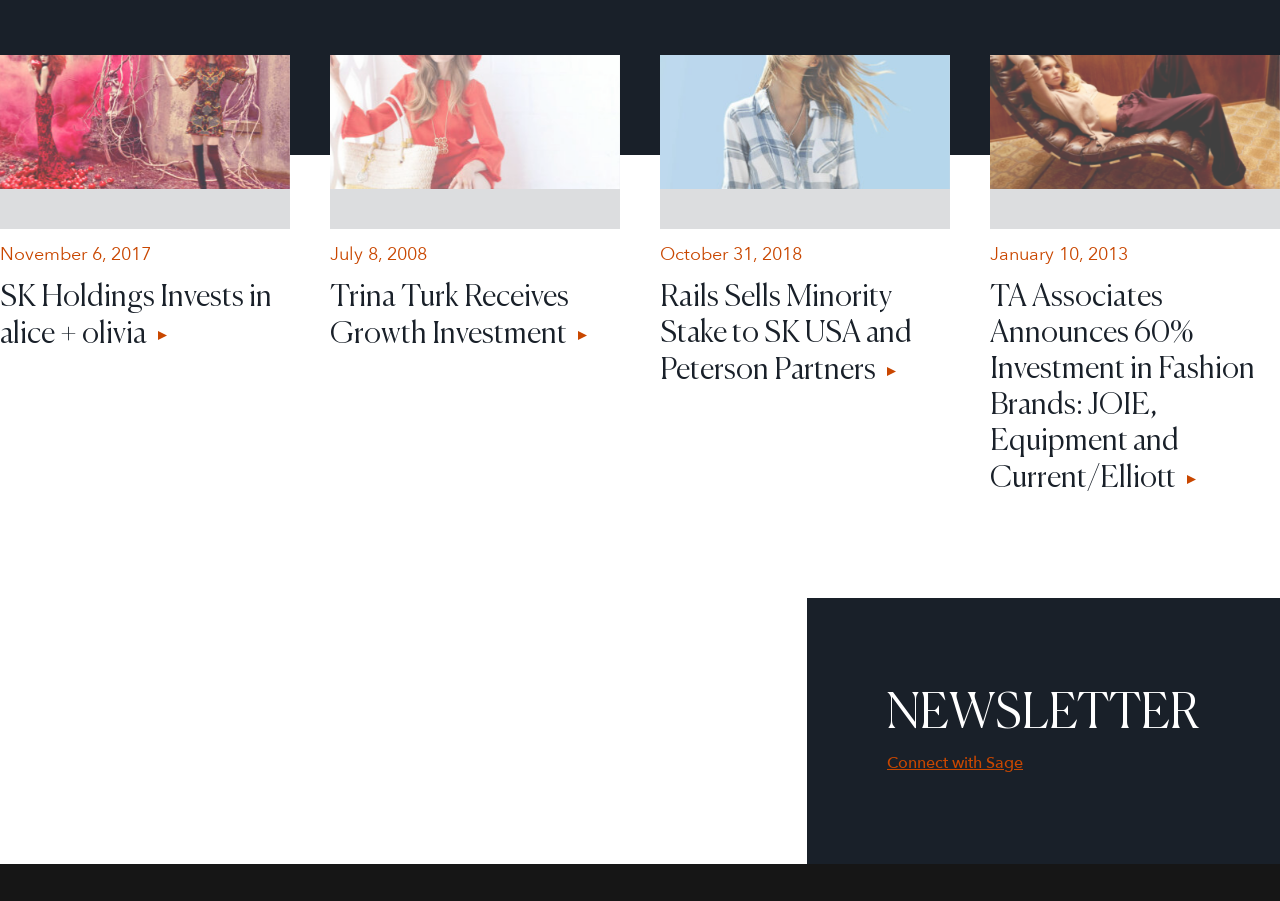What is the name of the investment company that announced a 60% investment in fashion brands?
Kindly offer a detailed explanation using the data available in the image.

I found the answer by looking at the heading element within the fourth article element, which is 'TA Associates Announces 60% Investment in Fashion Brands: JOIE, Equipment and Current/Elliott'. This heading is associated with a time element that indicates the date of the event.